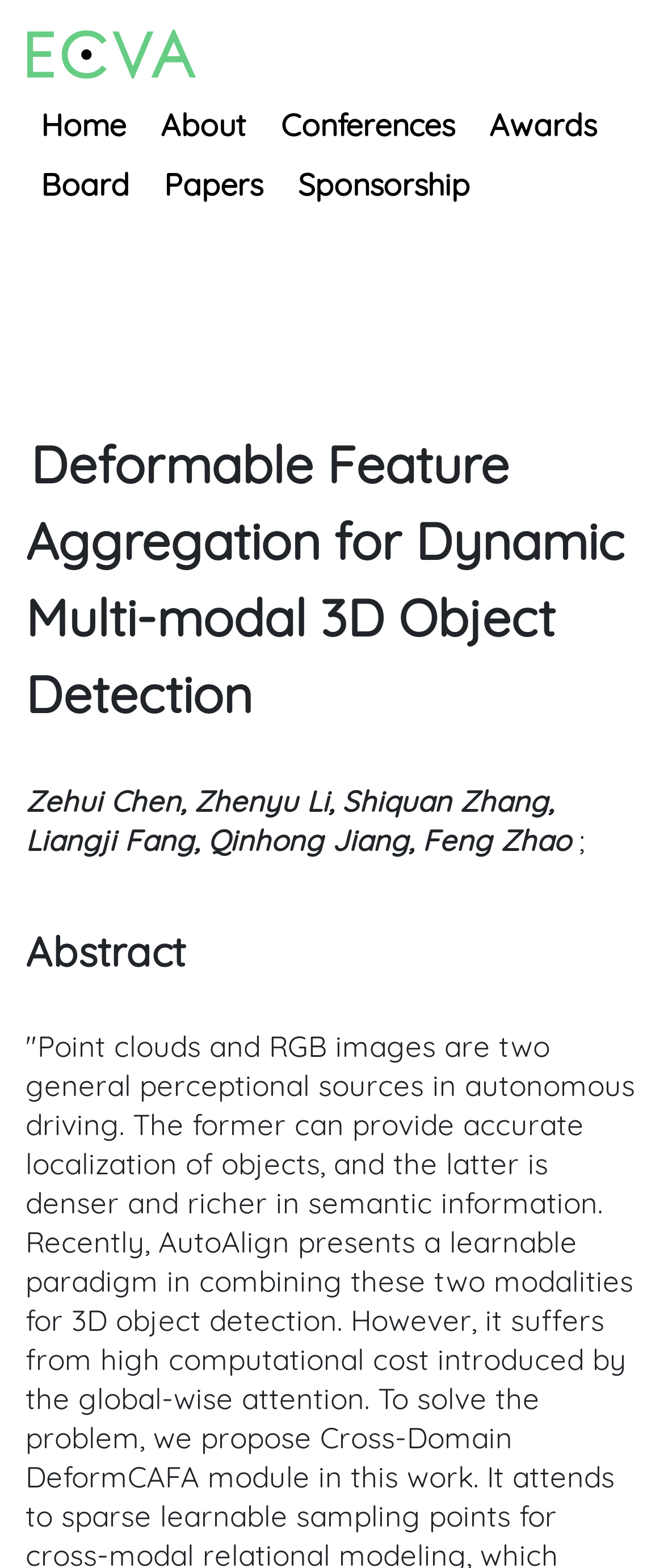Determine the bounding box coordinates of the UI element described by: "Papers".

[0.227, 0.099, 0.417, 0.138]